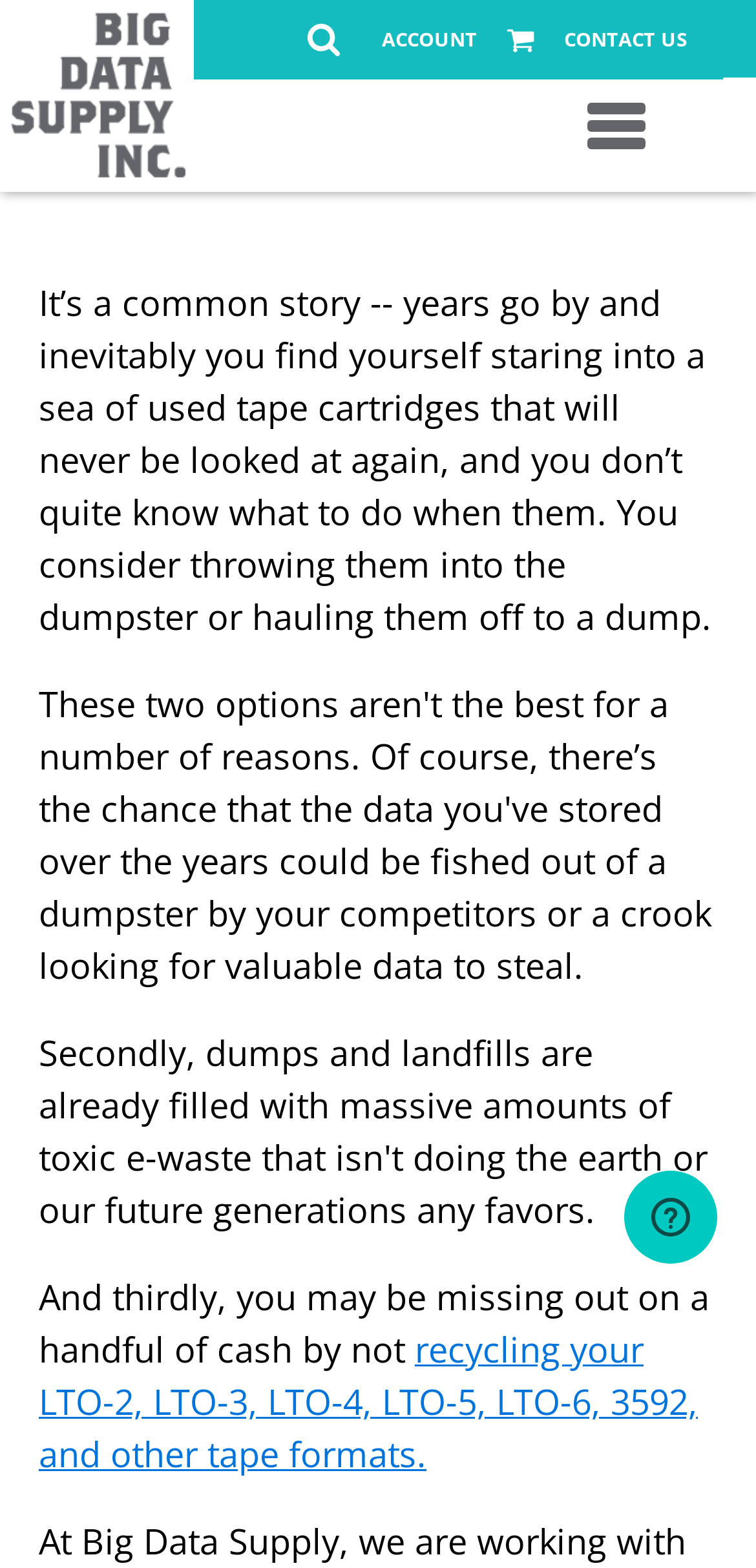Given the description: "Account", determine the bounding box coordinates of the UI element. The coordinates should be formatted as four float numbers between 0 and 1, [left, top, right, bottom].

[0.505, 0.016, 0.631, 0.034]